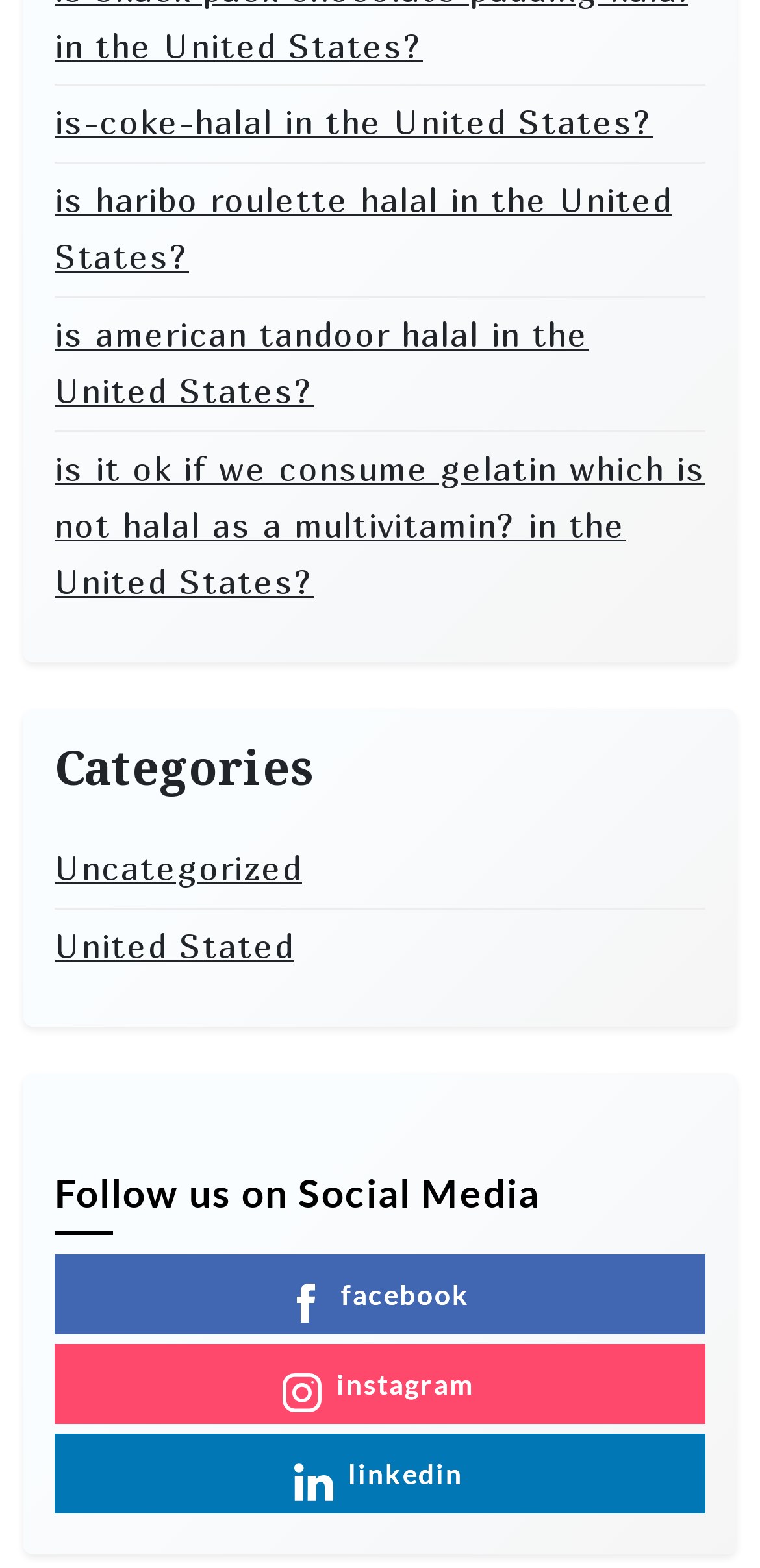Pinpoint the bounding box coordinates of the area that should be clicked to complete the following instruction: "Follow the 'Uncategorized' category". The coordinates must be given as four float numbers between 0 and 1, i.e., [left, top, right, bottom].

[0.072, 0.537, 0.397, 0.573]